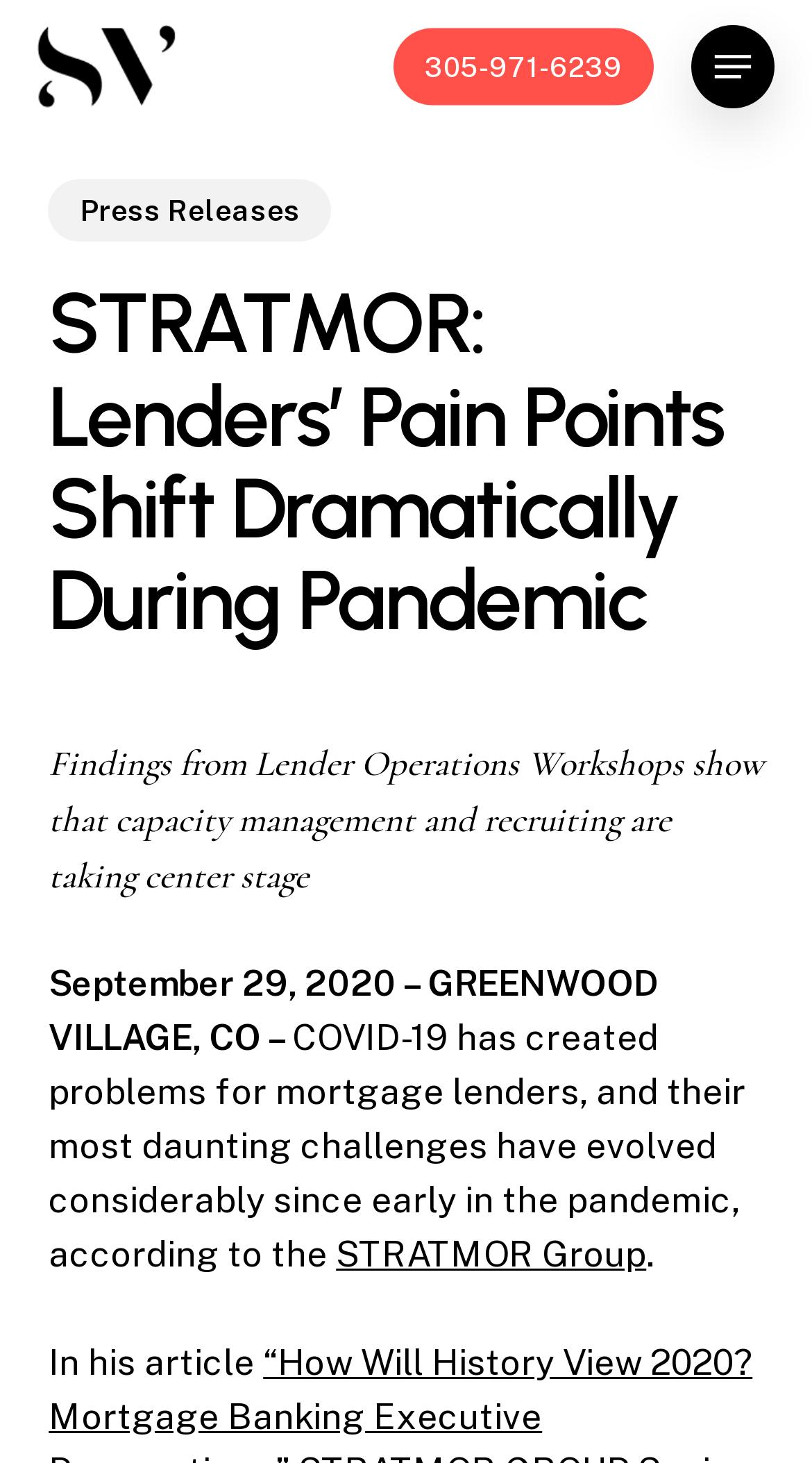Identify and extract the heading text of the webpage.

STRATMOR: Lenders’ Pain Points Shift Dramatically During Pandemic